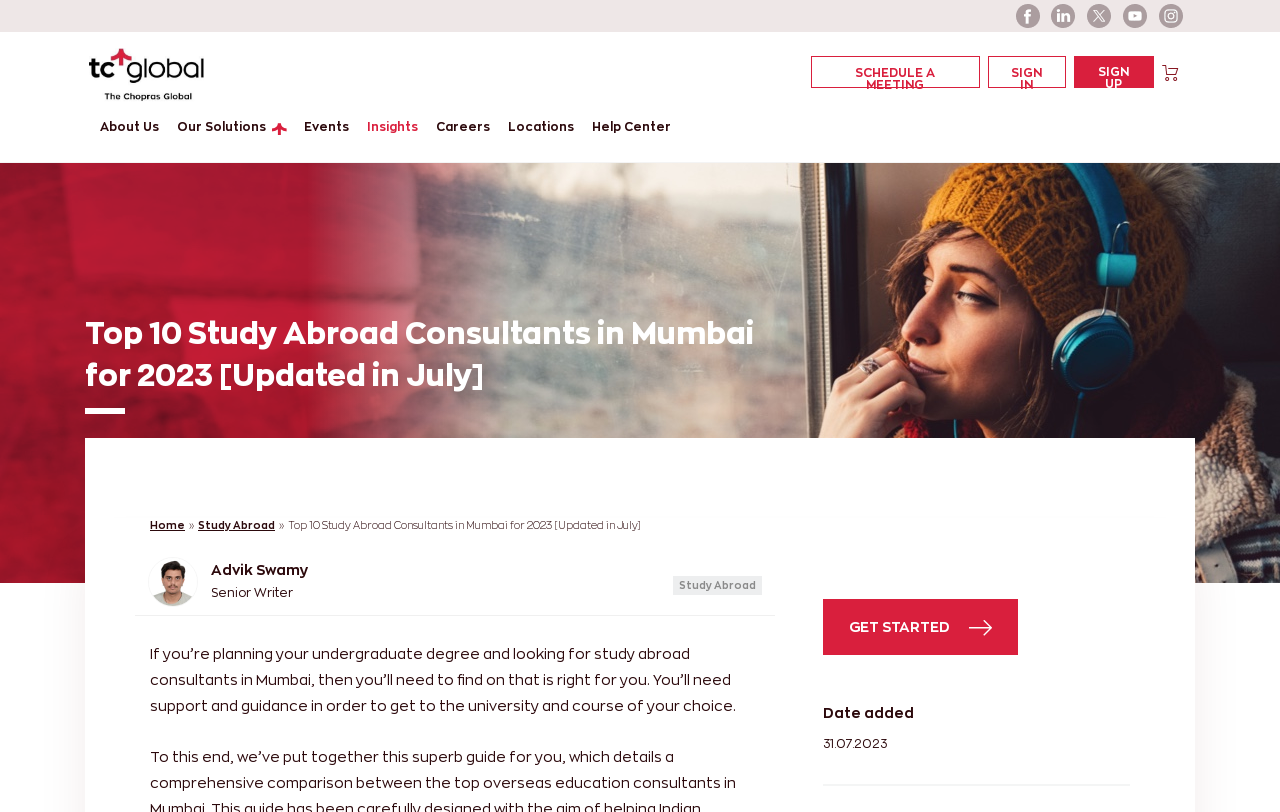Generate the title text from the webpage.

Top 10 Study Abroad Consultants in Mumbai for 2023 [Updated in July]